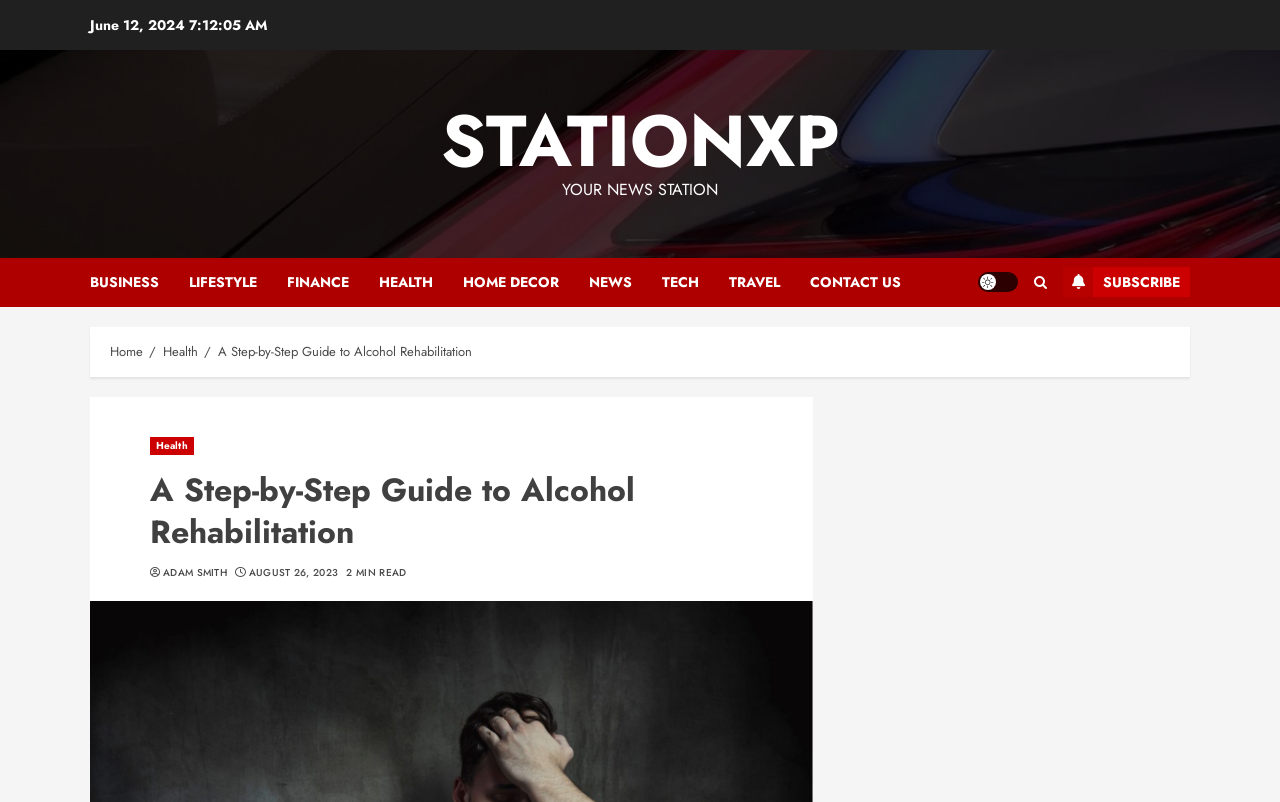Analyze the image and answer the question with as much detail as possible: 
What category does the article belong to?

The article belongs to the 'Health' category, as indicated by the breadcrumbs navigation at the top of the webpage, which shows 'Home > Health > A Step-by-Step Guide to Alcohol Rehabilitation'.